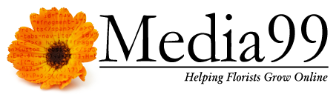Answer in one word or a short phrase: 
What is the purpose of Media99?

To help florists grow online